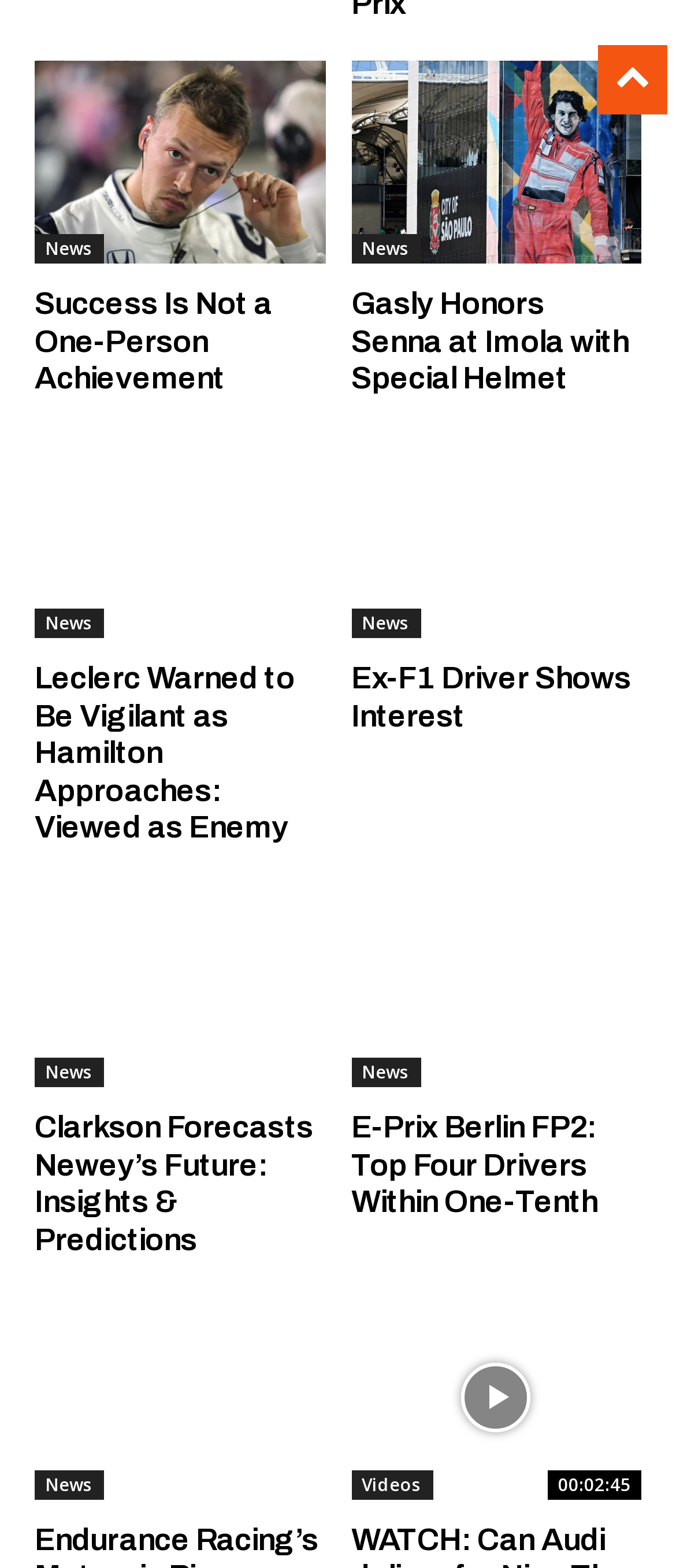Locate the UI element described by Incident and Crime Statistics in the provided webpage screenshot. Return the bounding box coordinates in the format (top-left x, top-left y, bottom-right x, bottom-right y), ensuring all values are between 0 and 1.

None